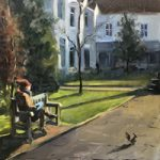What is on the path in the foreground?
Refer to the image and provide a thorough answer to the question.

According to the caption, a small bird can be seen on the path in the foreground, adding a touch of life to the tranquil setting.